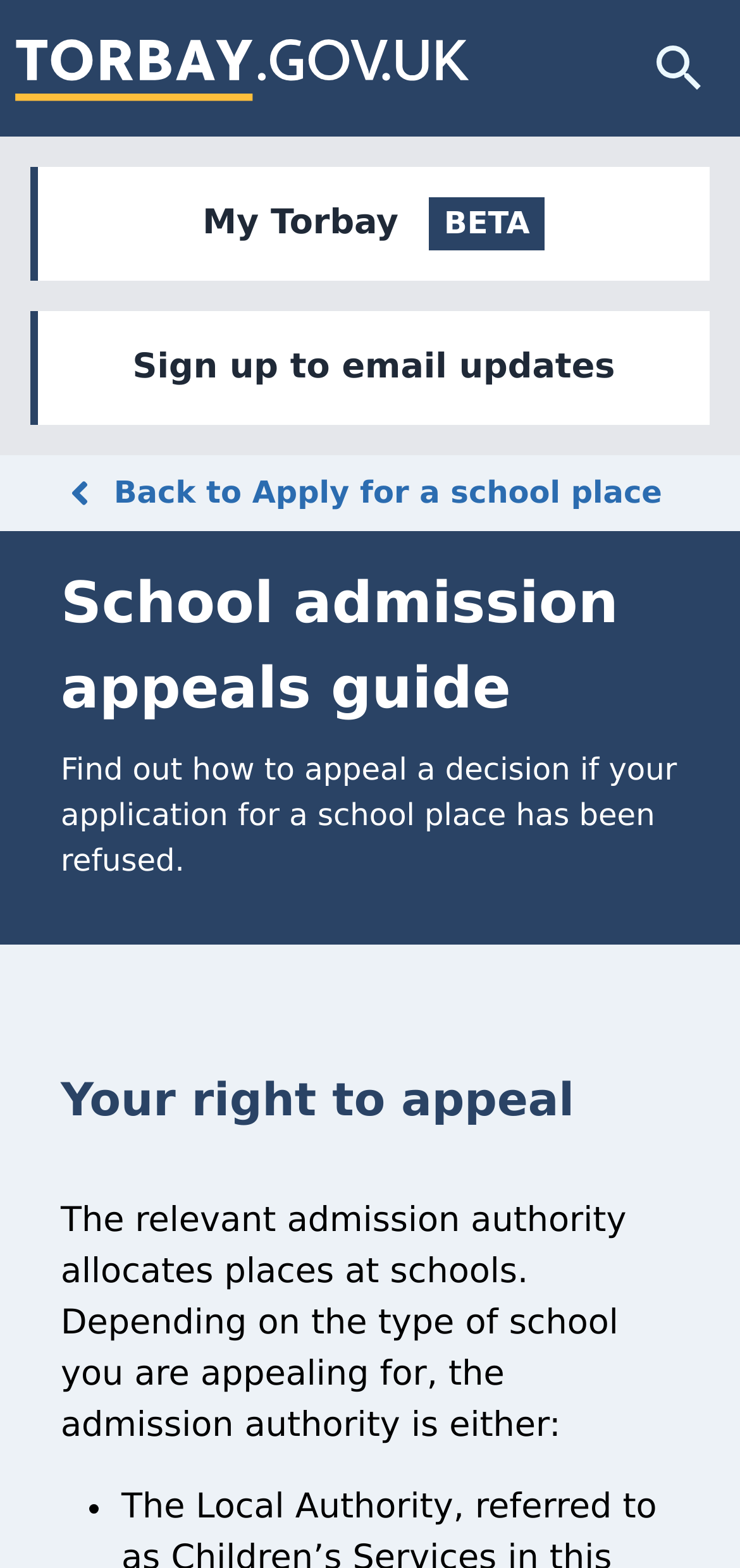What is the relationship between the admission authority and the school type?
Based on the image, answer the question with as much detail as possible.

The webpage states that the admission authority is either the local authority or the school's governing body, depending on the type of school being appealed for, indicating a dependent relationship between the two.